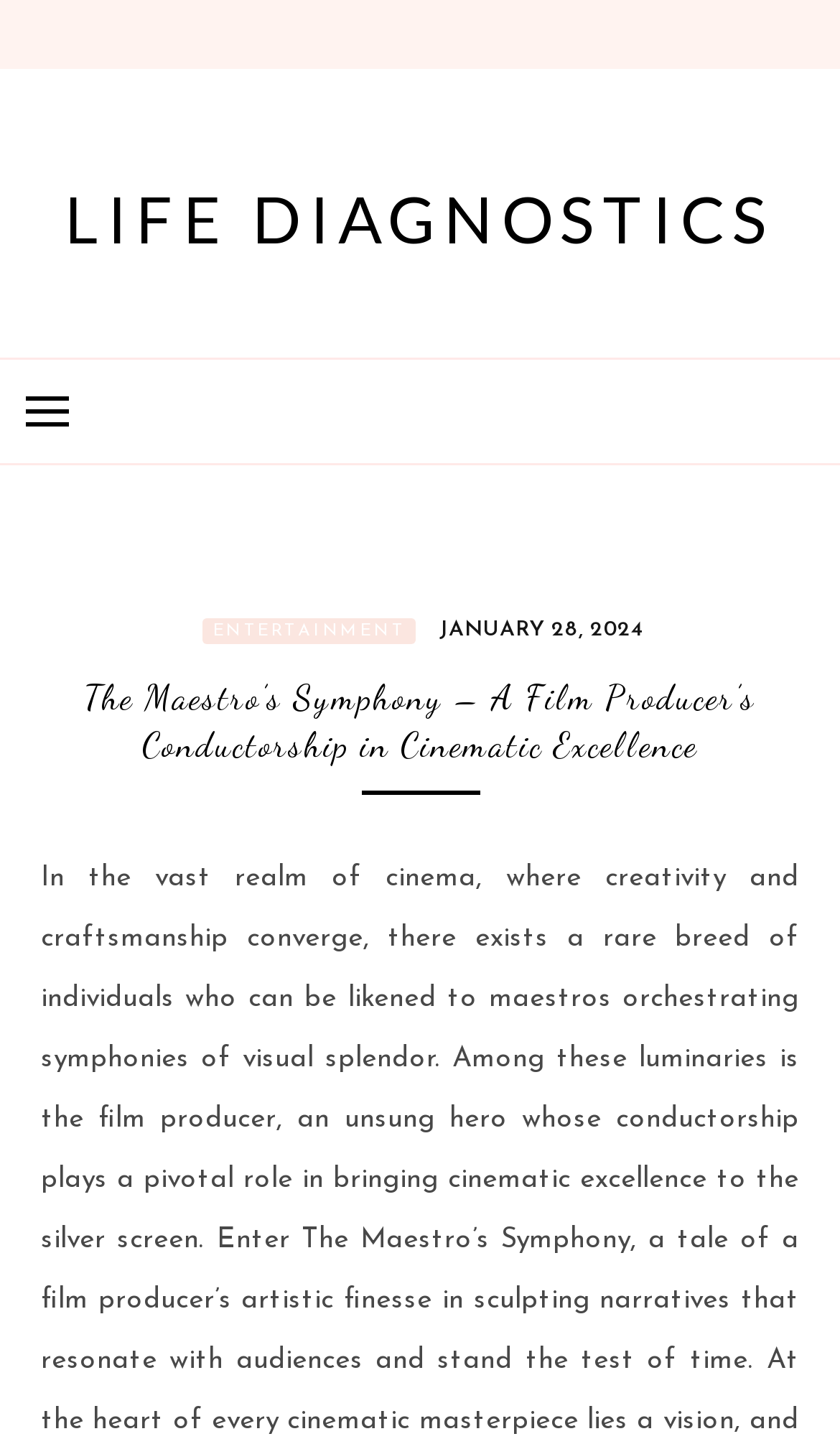From the image, can you give a detailed response to the question below:
What is the name of the website or section?

I found this by looking at the heading 'LIFE DIAGNOSTICS' which is at the top of the webpage, indicating that it is the name of the website or section.